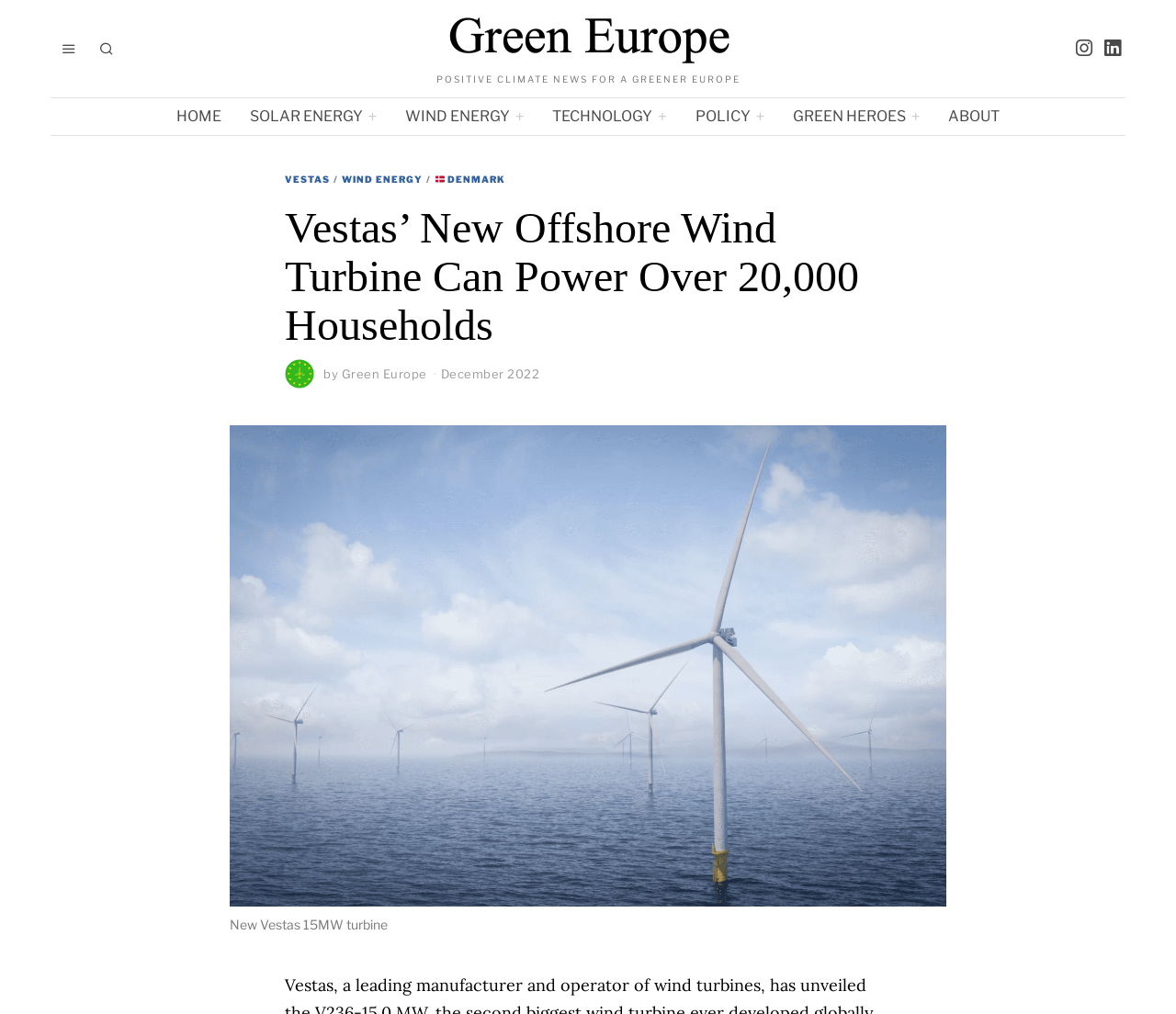Write an extensive caption that covers every aspect of the webpage.

The webpage is about Vestas, a leading manufacturer and operator of wind turbines, and their new offshore wind turbine that can power over 20,000 households. 

At the top left corner, there is a logo image. Next to it, there is a heading that reads "POSITIVE CLIMATE NEWS FOR A GREENER EUROPE". On the top right corner, there are several social media links and a navigation menu with links to "HOME", "SOLAR ENERGY+", "WIND ENERGY+", "TECHNOLOGY+", "POLICY+", "GREEN HEROES+", and "ABOUT". 

Below the navigation menu, there is a header section with a link to "VESTAS" and a breadcrumb trail showing the current page's location, which is "WIND ENERGY" under "VESTAS". The header section also includes a link to "🇩🇰 DENMARK" with a flag icon. 

The main content of the webpage is a news article with a heading that reads "Vestas’ New Offshore Wind Turbine Can Power Over 20,000 Households". The article is attributed to "Green Europe" and has a timestamp of "December 2022". 

Below the article heading, there is a large image of the Vestas turbine, which takes up most of the page's width. The image has a caption that reads "New Vestas 15MW turbine".